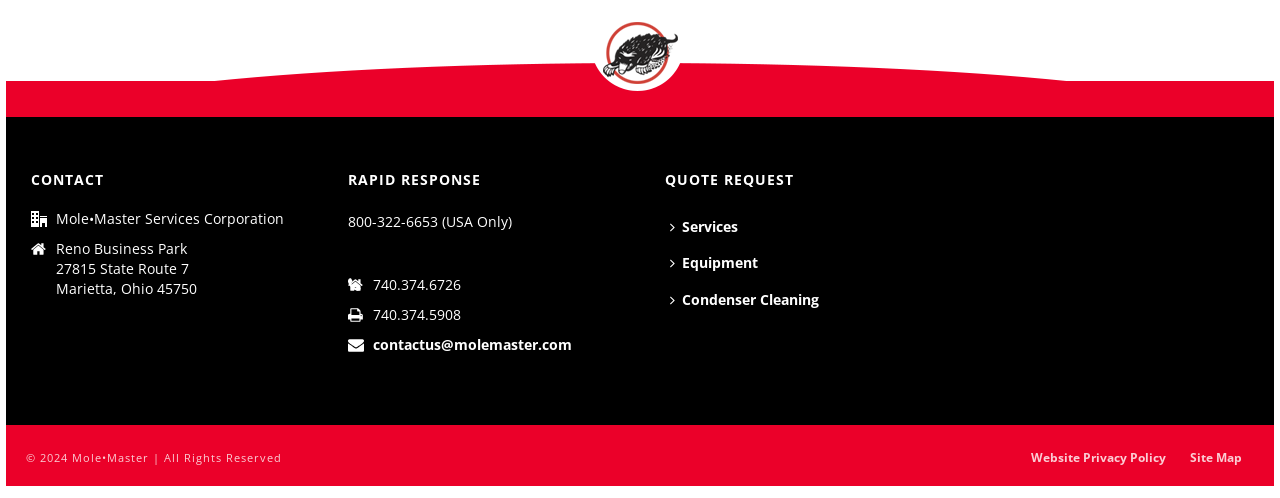Find the bounding box of the UI element described as: "Condenser Cleaning". The bounding box coordinates should be given as four float values between 0 and 1, i.e., [left, top, right, bottom].

[0.52, 0.566, 0.652, 0.639]